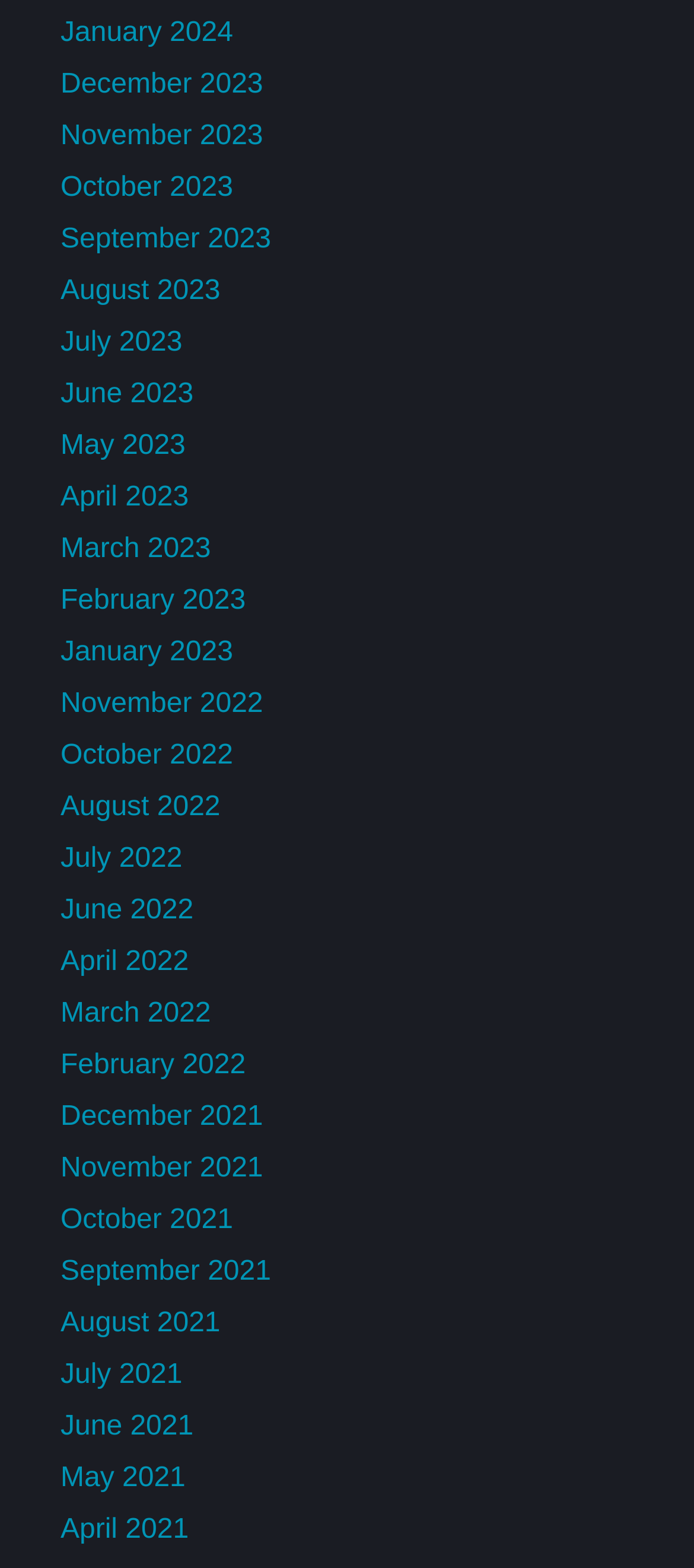Please locate the bounding box coordinates of the region I need to click to follow this instruction: "Check August 2021".

[0.087, 0.834, 0.318, 0.854]